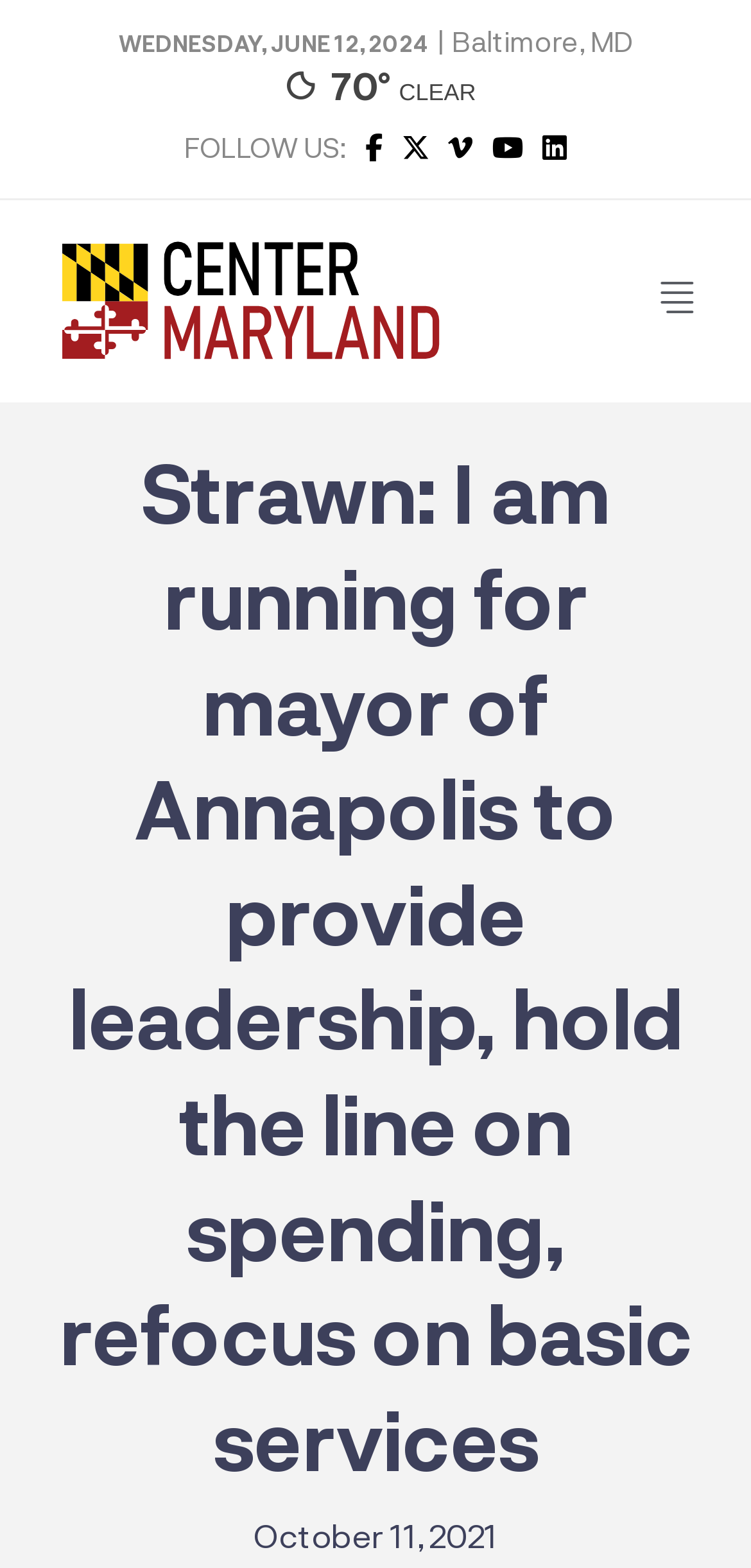Create a detailed narrative of the webpage’s visual and textual elements.

This webpage appears to be a news article or blog post. At the top, there is a date displayed as "WEDNESDAY, JUNE 12, 2024" followed by the location "Baltimore, MD". Below this, the current weather is shown, with a temperature of 70° and a condition of "CLEAR". 

To the left of the weather information, there is a section labeled "FOLLOW US:" with five social media icons lined up horizontally. 

On the left side of the page, there is a logo, which is an image. Below the logo, the title of the article "Strawn: I am running for mayor of Annapolis to provide leadership, hold the line on spending, refocus on basic services" is prominently displayed. 

At the very bottom of the page, there is a secondary date displayed as "October 11, 2021".